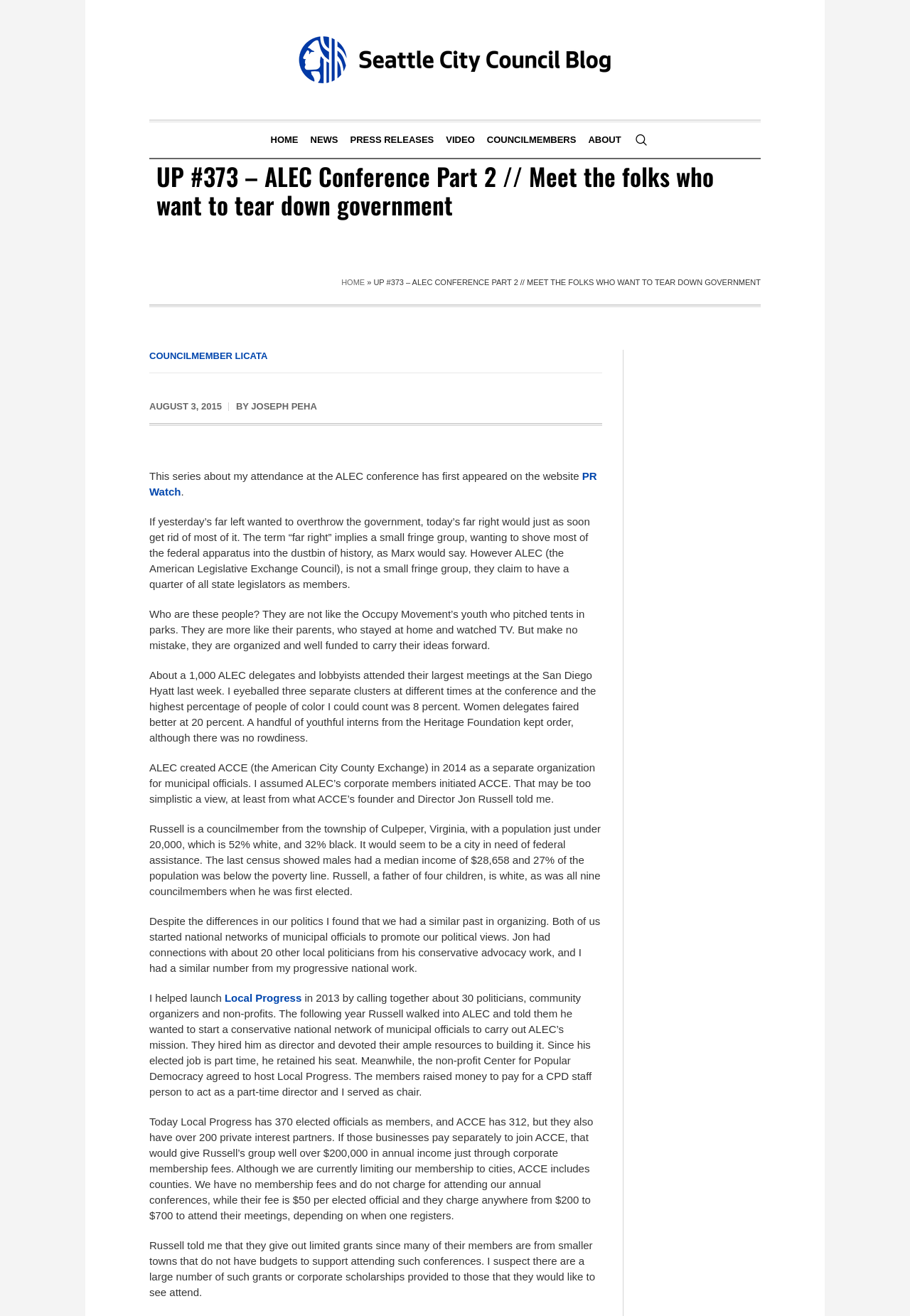Locate the bounding box coordinates for the element described below: "Councilmember Licata". The coordinates must be four float values between 0 and 1, formatted as [left, top, right, bottom].

[0.164, 0.266, 0.294, 0.274]